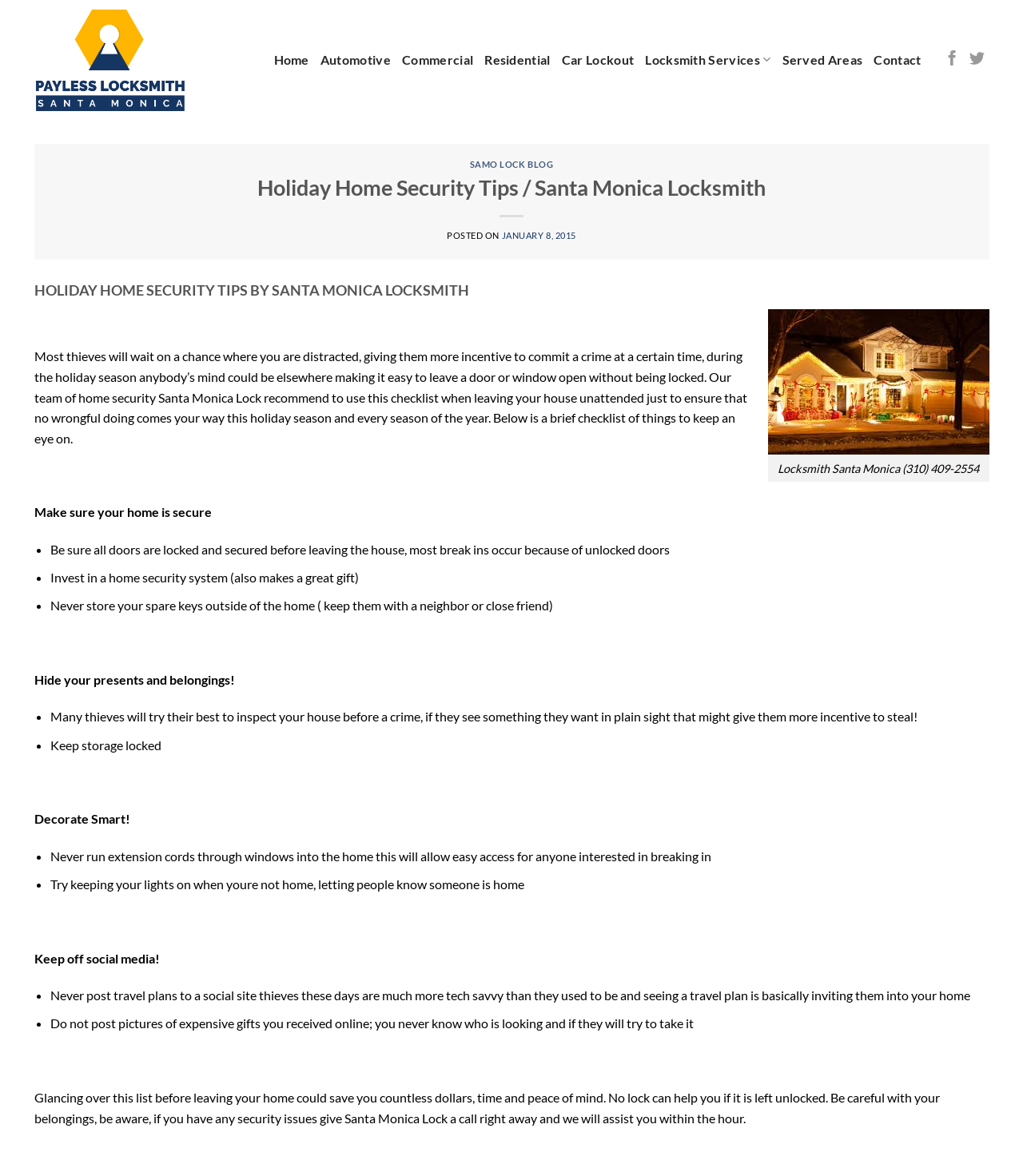Find the bounding box coordinates for the HTML element described in this sentence: "title="Payless Locksmith Santa Monica"". Provide the coordinates as four float numbers between 0 and 1, in the format [left, top, right, bottom].

[0.033, 0.007, 0.268, 0.095]